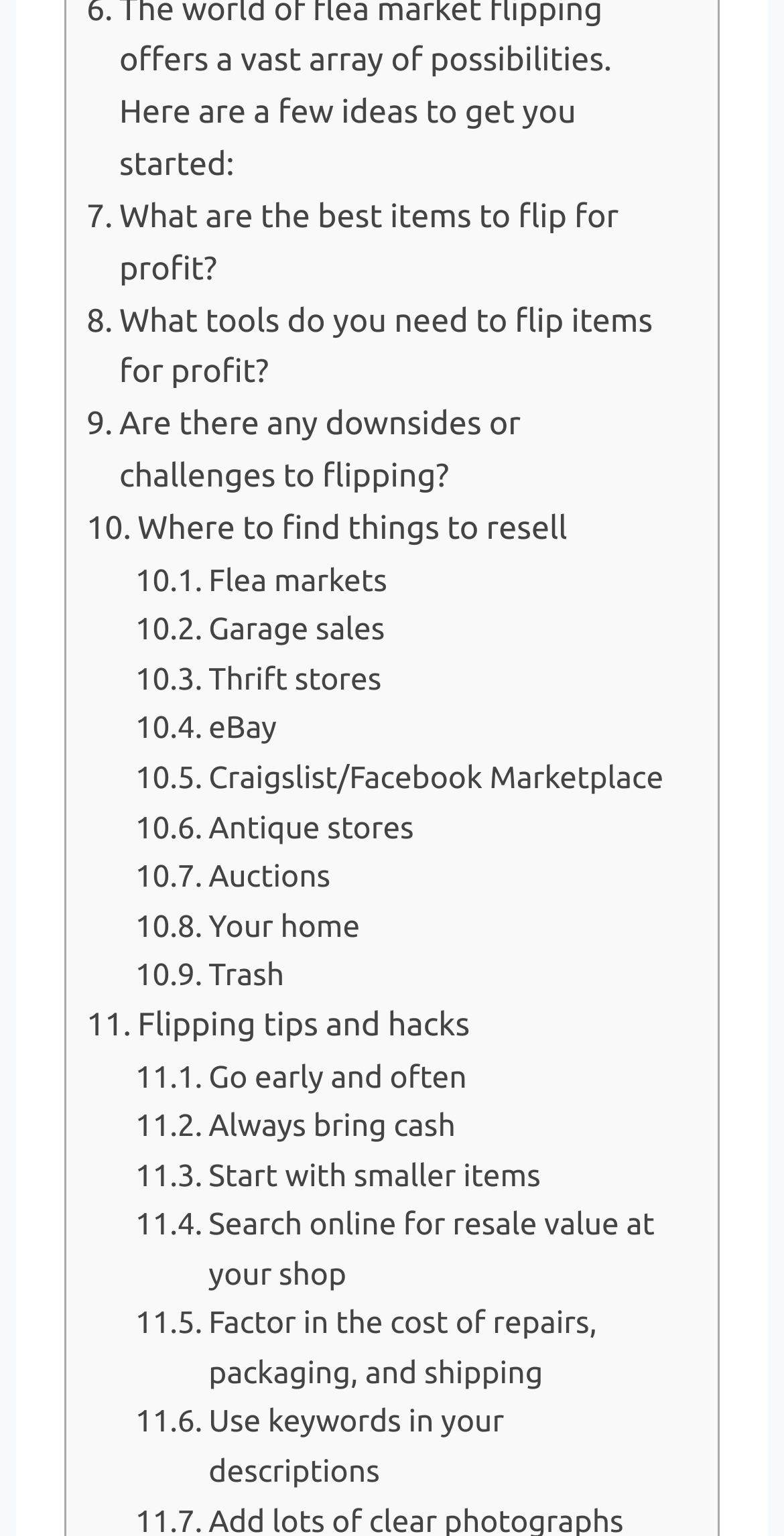Please indicate the bounding box coordinates of the element's region to be clicked to achieve the instruction: "Explore flea markets for reselling". Provide the coordinates as four float numbers between 0 and 1, i.e., [left, top, right, bottom].

[0.172, 0.362, 0.494, 0.394]